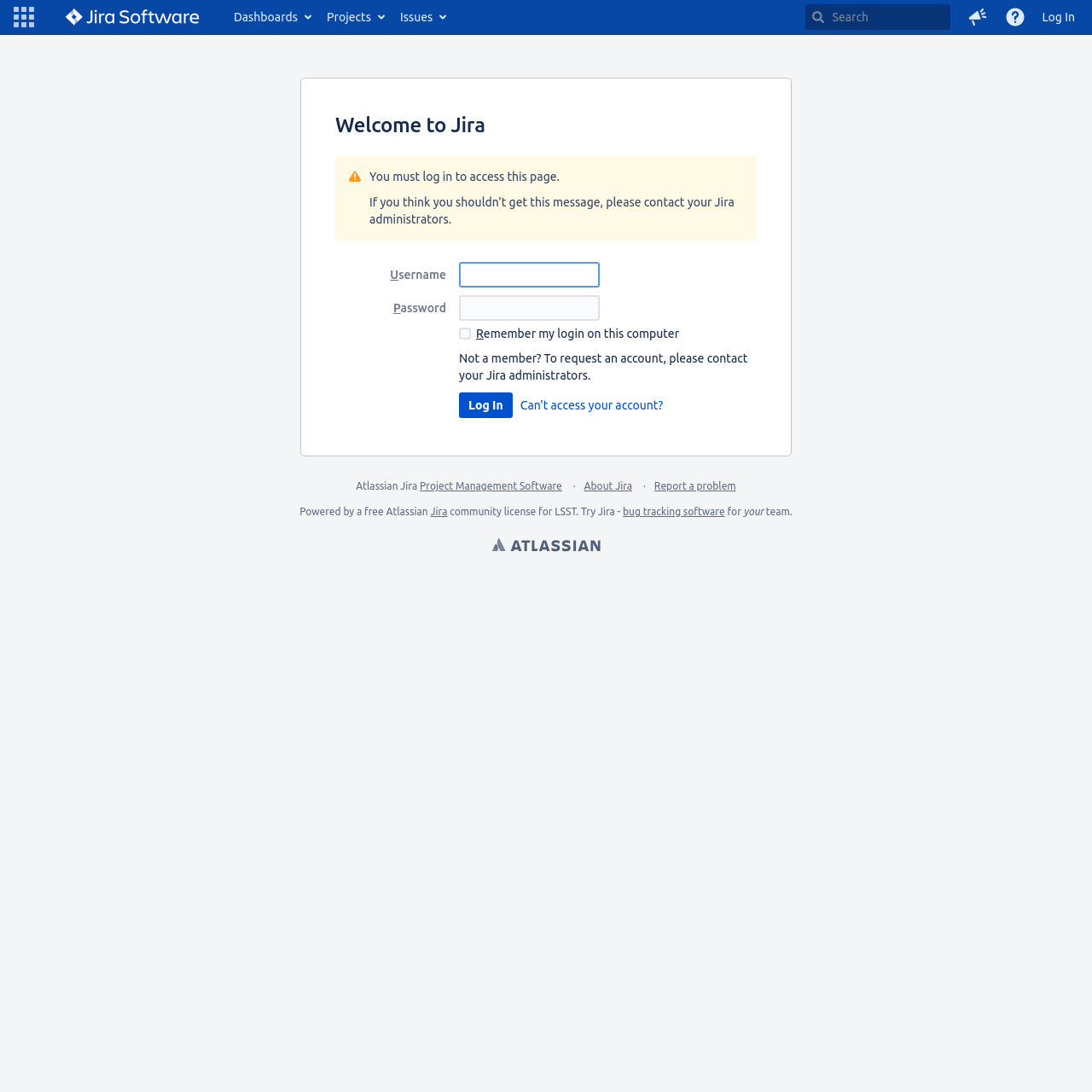Please identify the coordinates of the bounding box that should be clicked to fulfill this instruction: "Log in to access the page".

[0.42, 0.359, 0.469, 0.383]